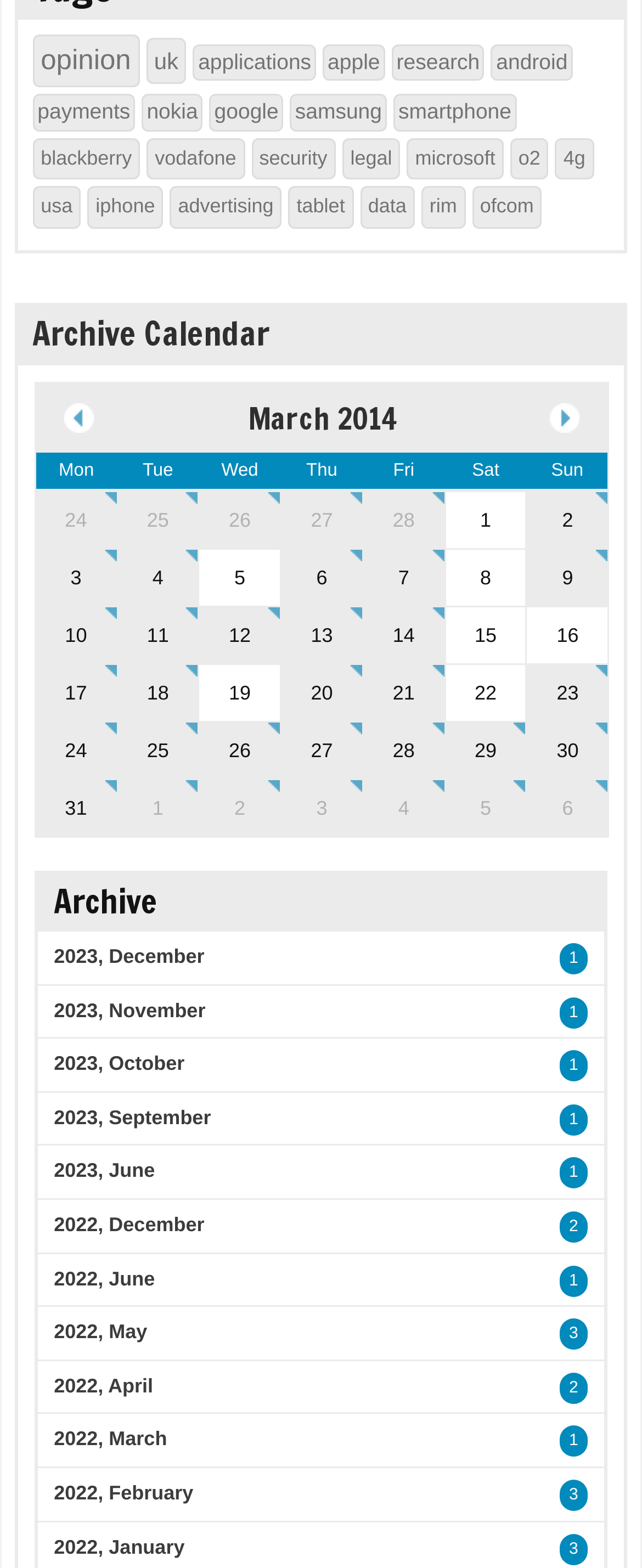Given the element description 2022, June, predict the bounding box coordinates for the UI element in the webpage screenshot. The format should be (top-left x, top-left y, bottom-right x, bottom-right y), and the values should be between 0 and 1.

[0.061, 0.8, 0.264, 0.832]